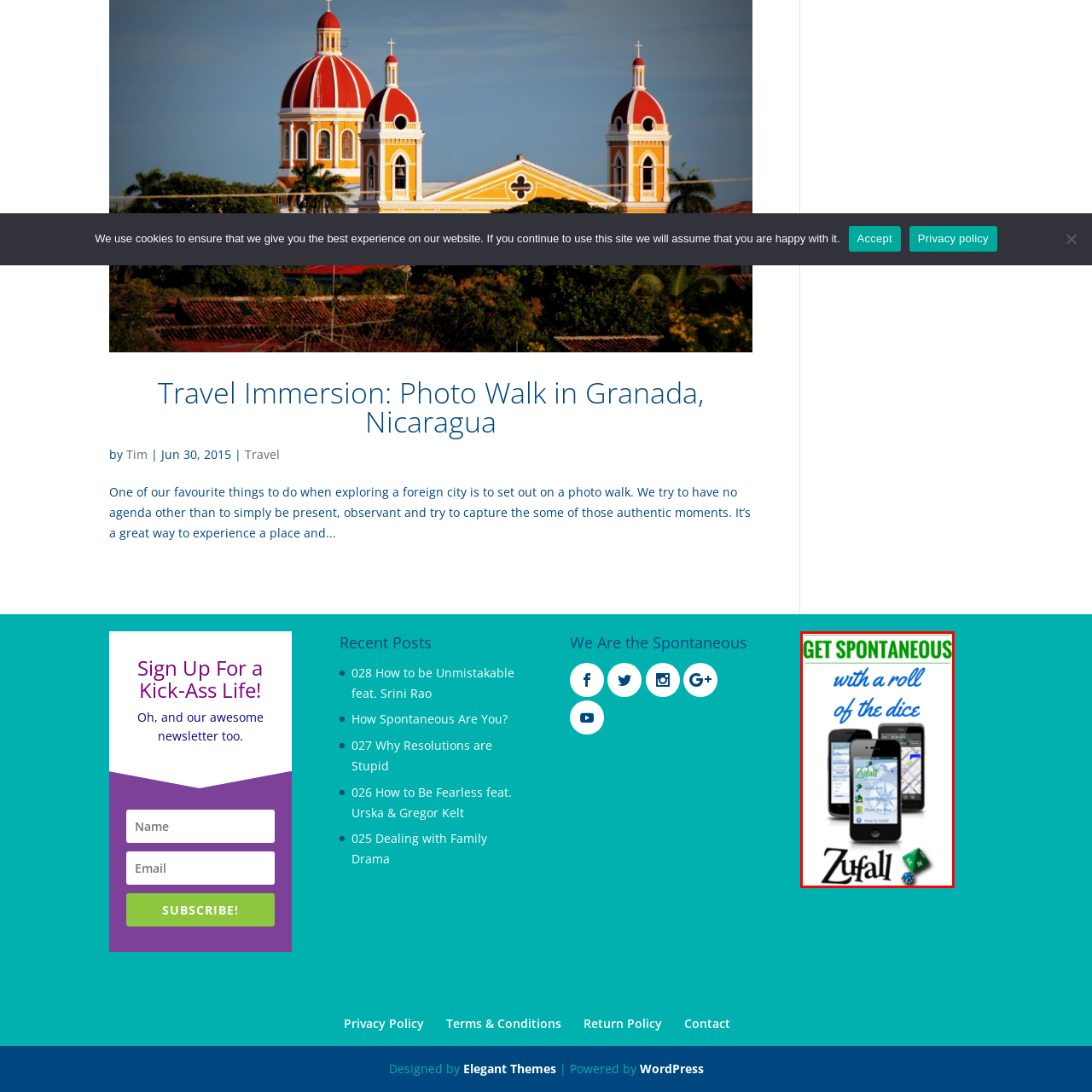View the portion of the image within the red bounding box and answer this question using a single word or phrase:
What is the slogan of the app?

GET SPONTANEOUS with a roll of the dice